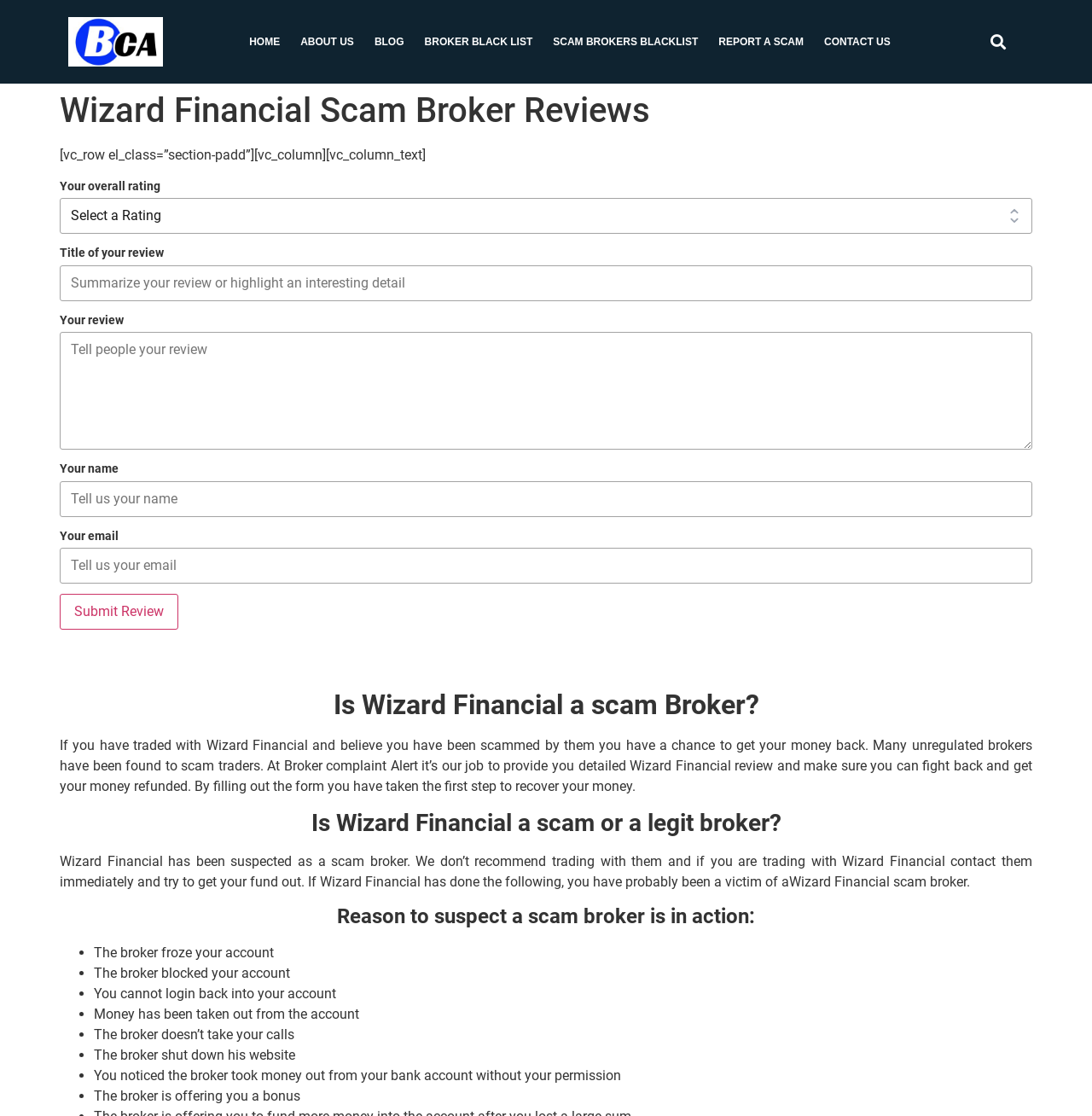Show the bounding box coordinates of the region that should be clicked to follow the instruction: "Search for something."

[0.858, 0.025, 0.927, 0.05]